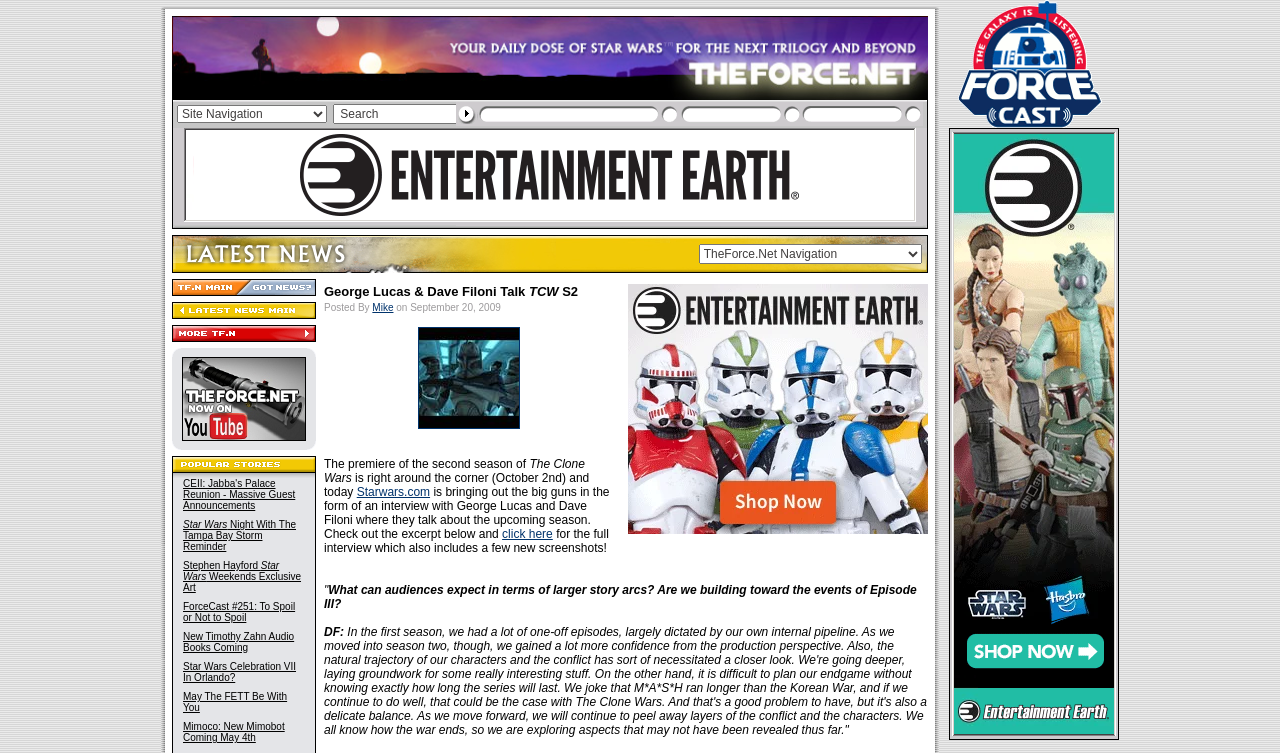Can you pinpoint the bounding box coordinates for the clickable element required for this instruction: "Search for something"? The coordinates should be four float numbers between 0 and 1, i.e., [left, top, right, bottom].

[0.26, 0.138, 0.362, 0.165]